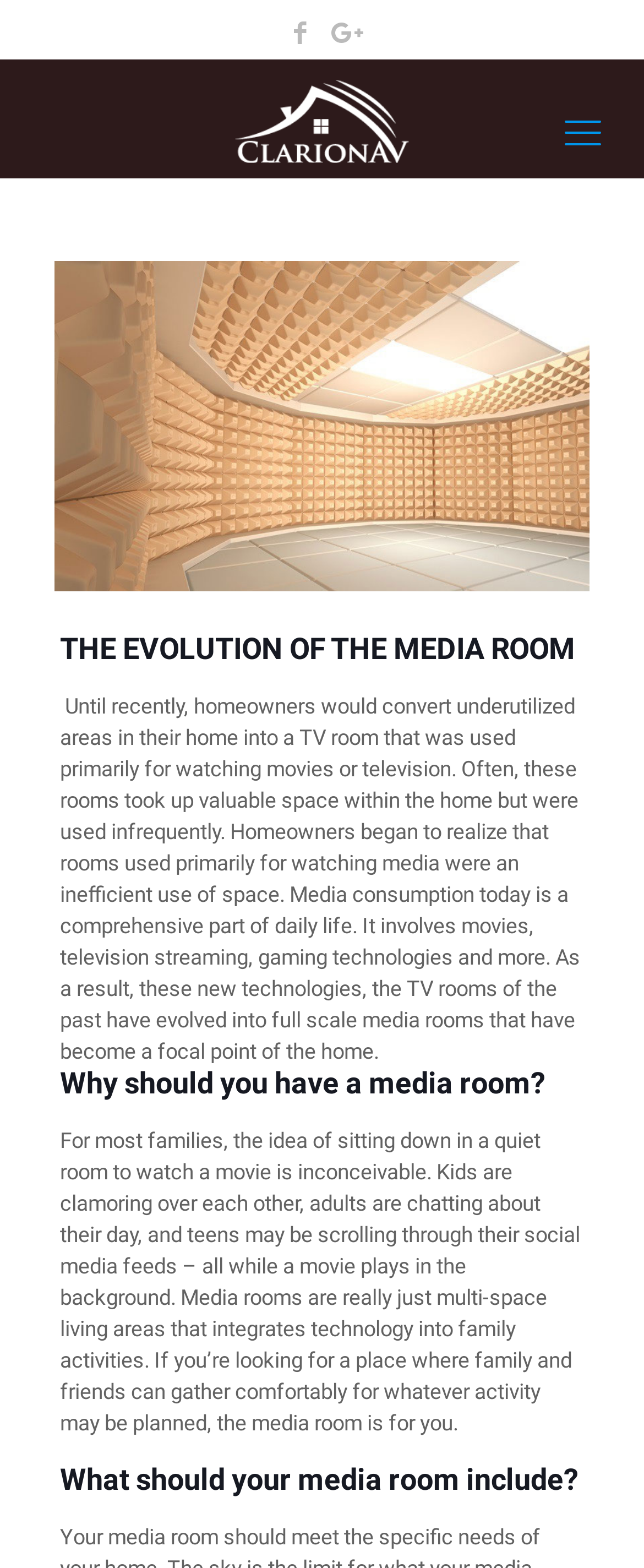What is a common problem with traditional TV rooms? Based on the screenshot, please respond with a single word or phrase.

Inefficient use of space